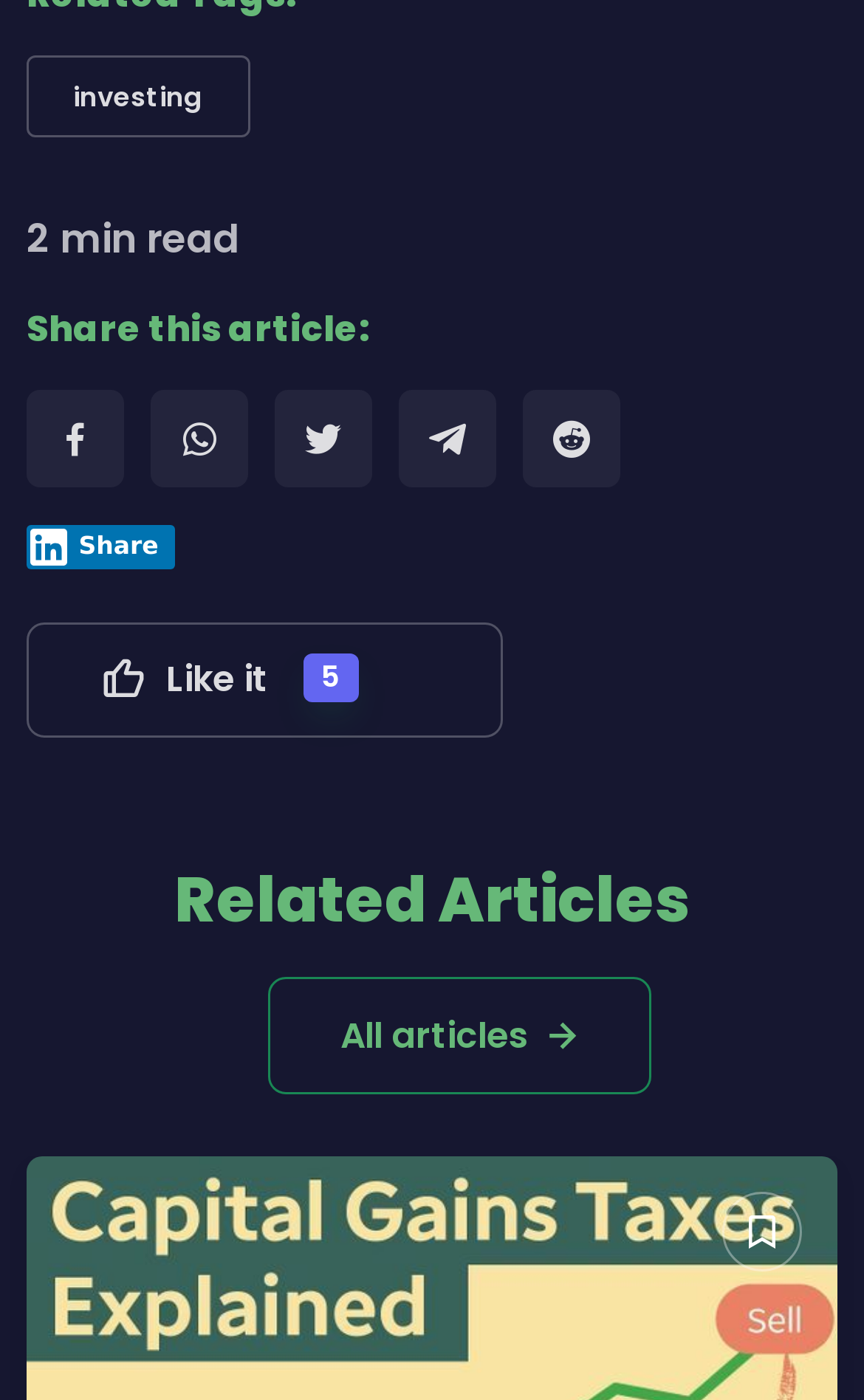Provide a one-word or one-phrase answer to the question:
What is the label of the button below the social media sharing options?

Share